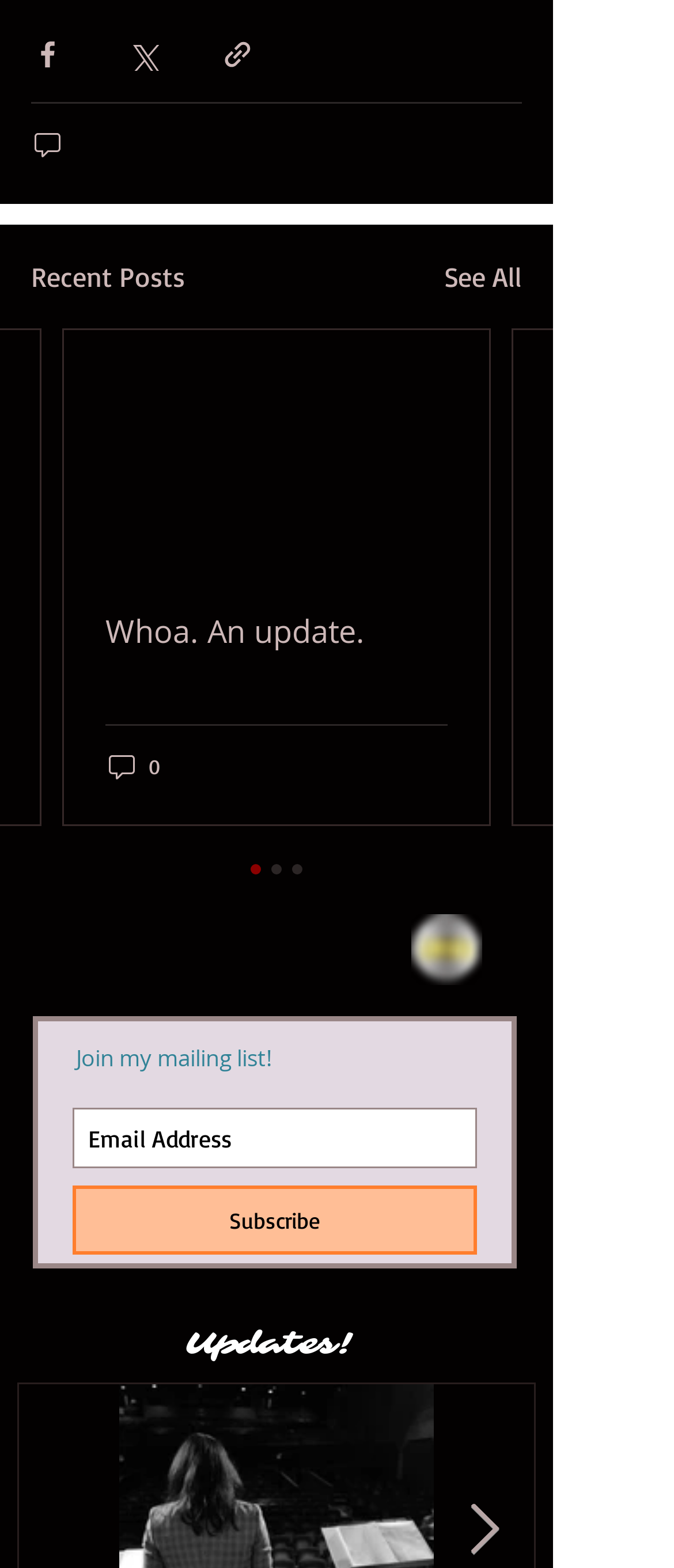Examine the image carefully and respond to the question with a detailed answer: 
What is the category of the links in the 'Social Bar' section?

The 'Social Bar' section contains links to 'Facebook Clean', 'Twitter Clean', 'YouTube Clean', and 'Instagram Clean', which are all social media platforms, indicating that the category of the links in this section is social media.